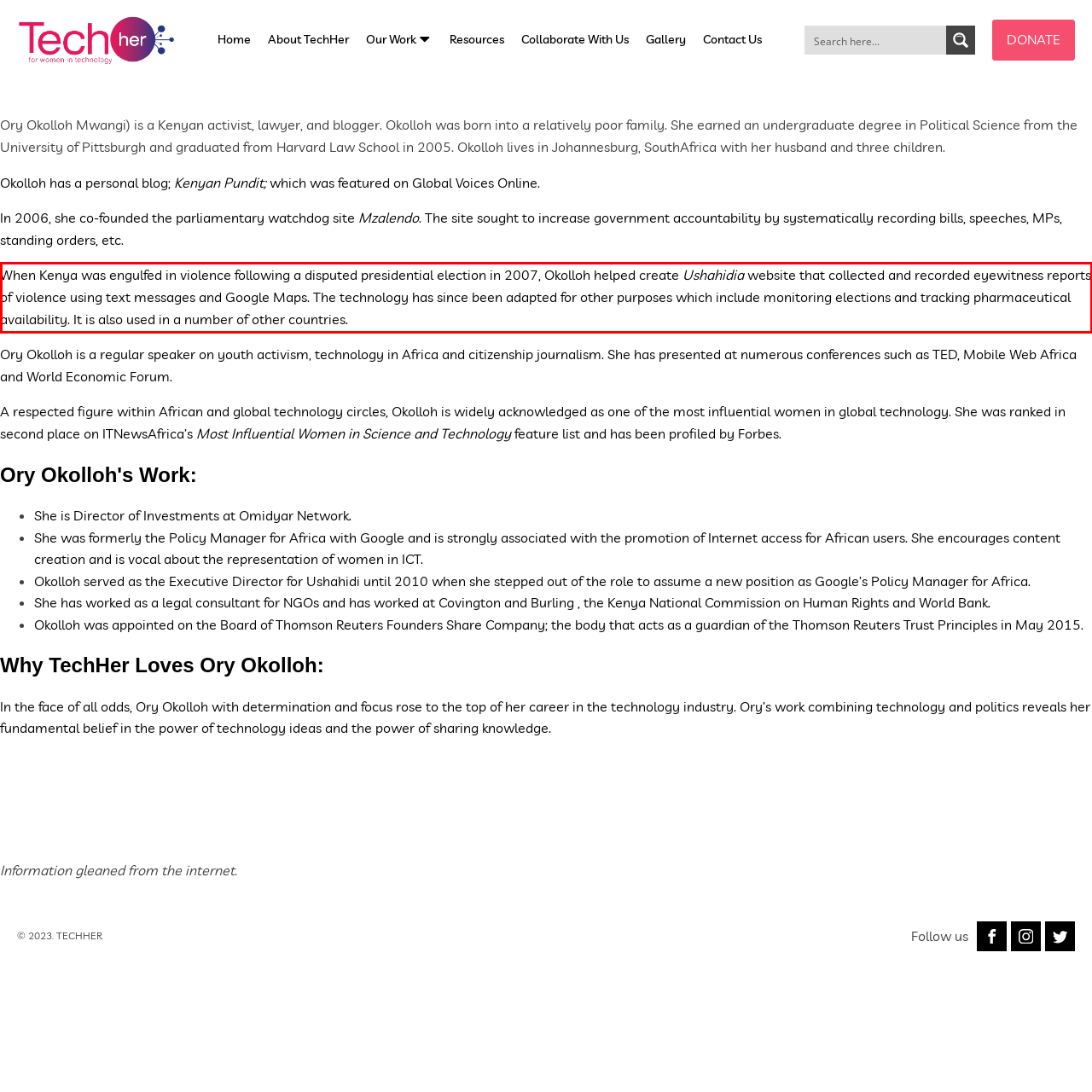View the screenshot of the webpage and identify the UI element surrounded by a red bounding box. Extract the text contained within this red bounding box.

When Kenya was engulfed in violence following a disputed presidential election in 2007, Okolloh helped create Ushahidia website that collected and recorded eyewitness reports of violence using text messages and Google Maps. The technology has since been adapted for other purposes which include monitoring elections and tracking pharmaceutical availability. It is also used in a number of other countries.